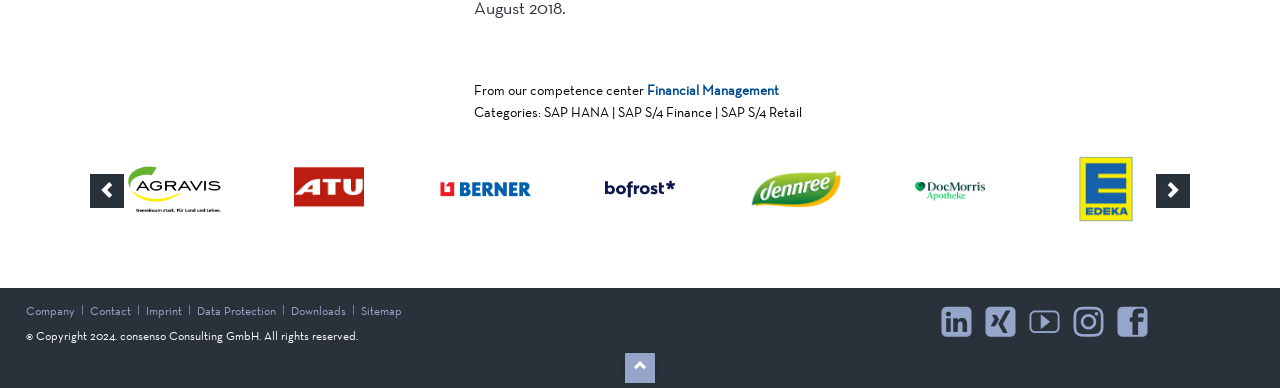Locate the bounding box coordinates of the element you need to click to accomplish the task described by this instruction: "Visit LinkedIn".

[0.733, 0.767, 0.768, 0.891]